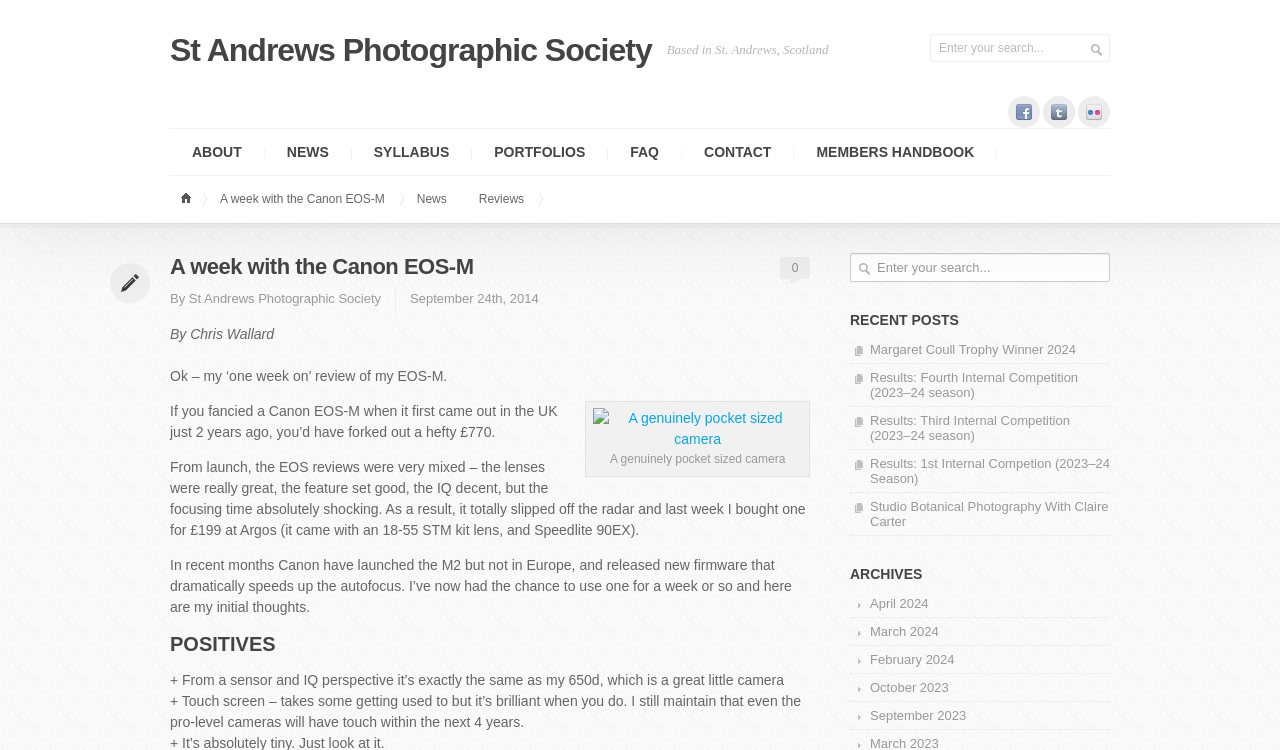Determine the bounding box coordinates of the clickable region to execute the instruction: "View archives". The coordinates should be four float numbers between 0 and 1, denoted as [left, top, right, bottom].

[0.664, 0.755, 0.867, 0.776]